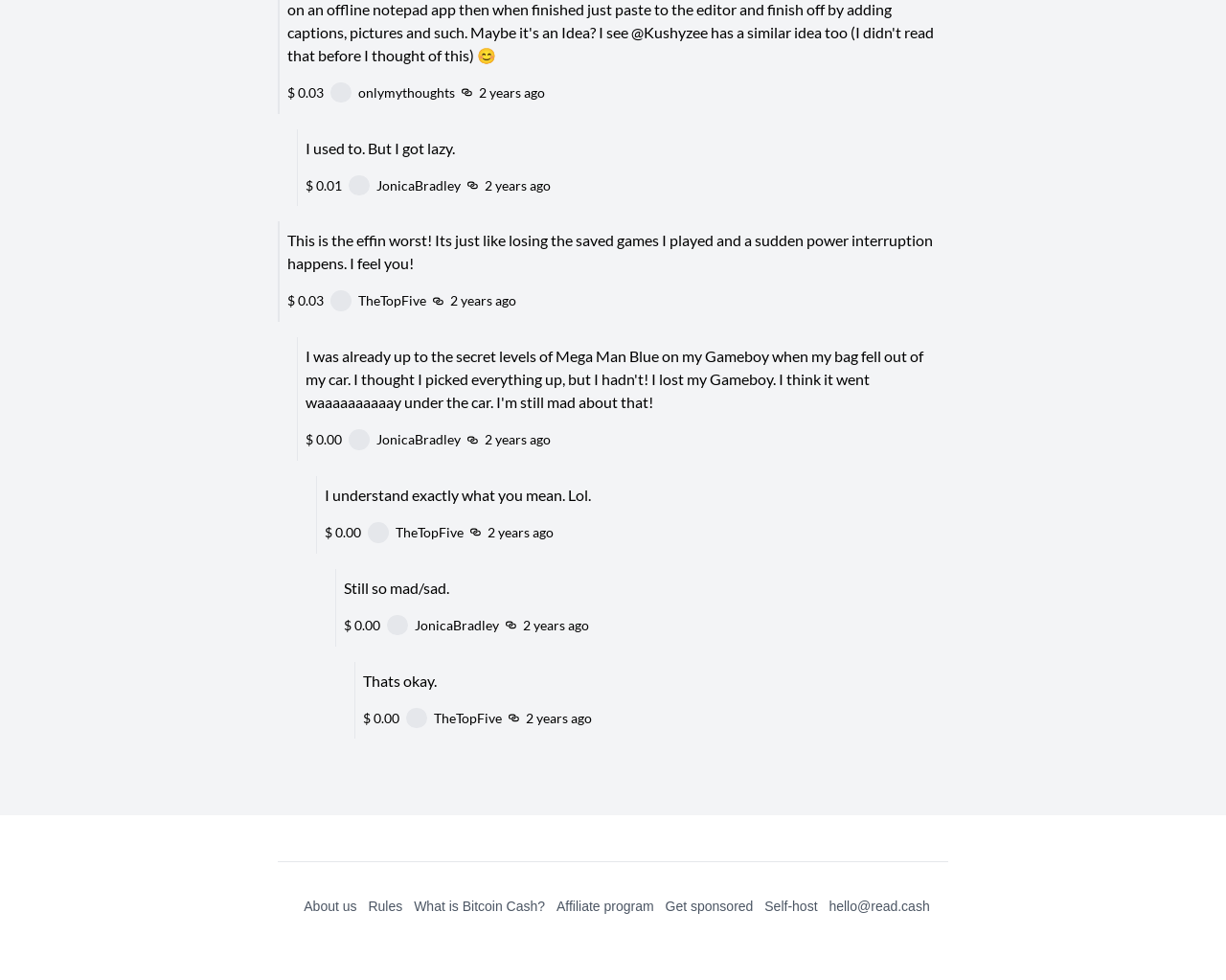What is the purpose of this webpage?
Answer briefly with a single word or phrase based on the image.

Discussing Bitcoin Cash